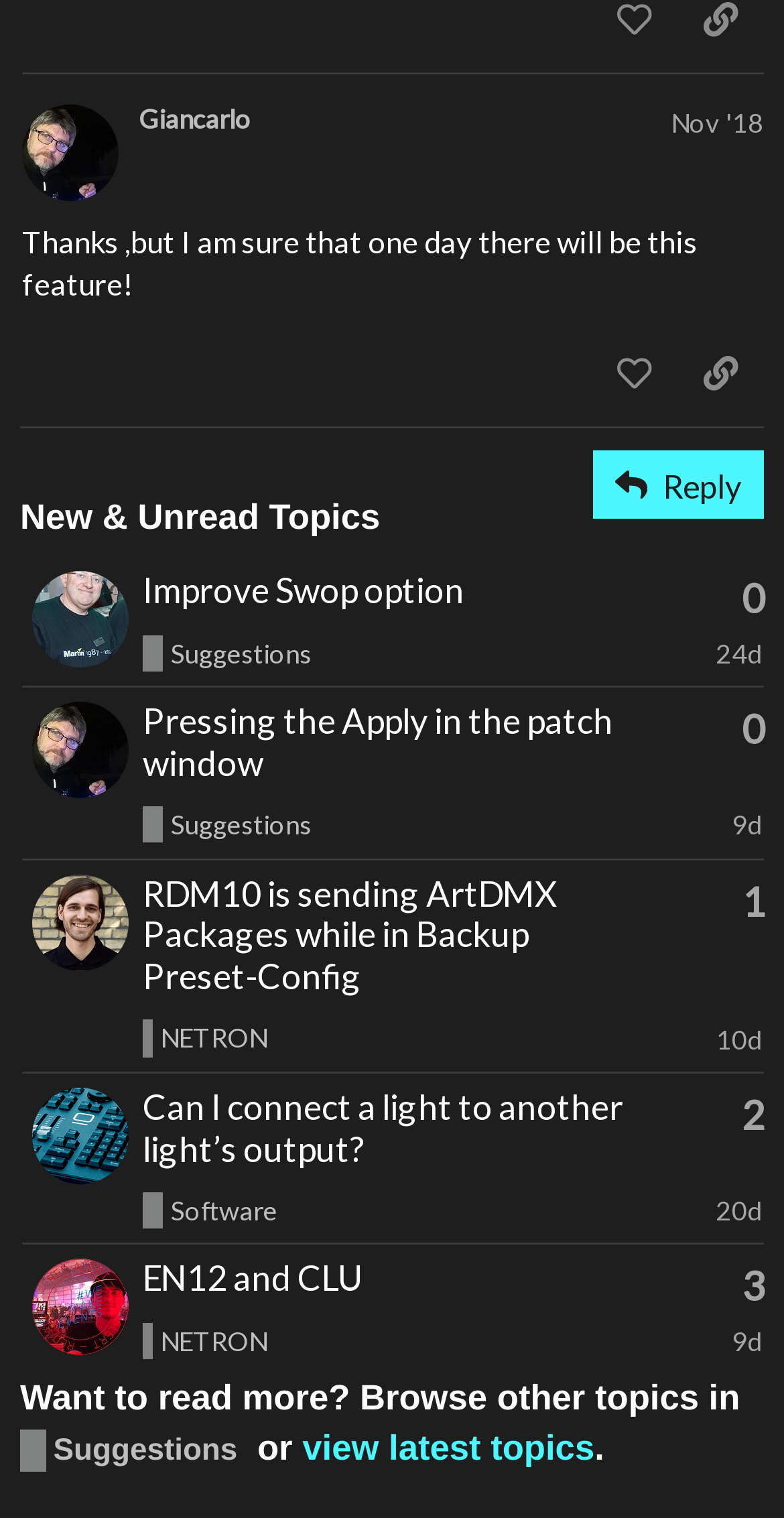Find the bounding box coordinates of the element I should click to carry out the following instruction: "View latest topics".

[0.386, 0.94, 0.758, 0.967]